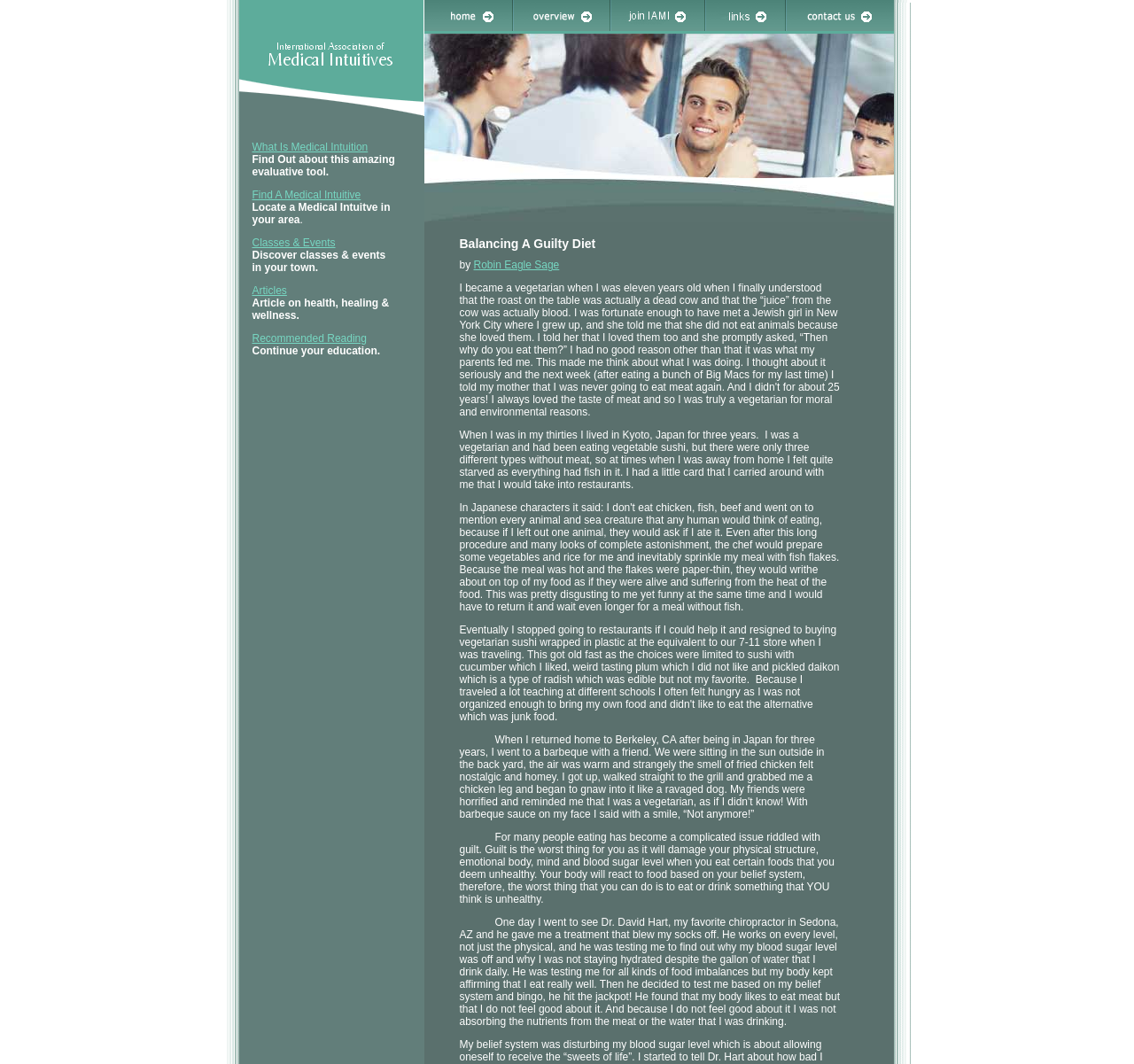Provide a one-word or short-phrase answer to the question:
What is the main topic of this webpage?

Medical Intuition